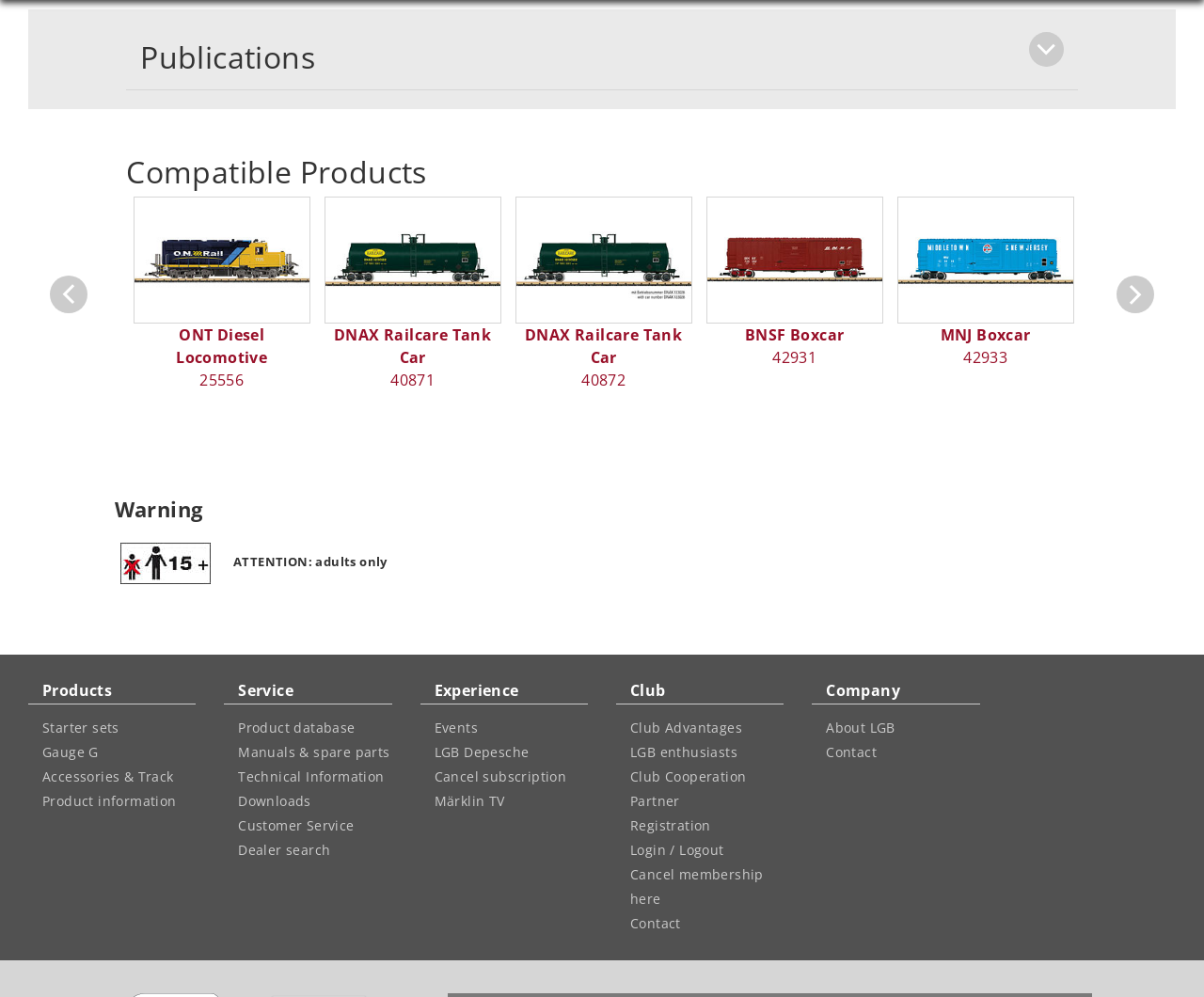What type of products are listed on this webpage?
Using the image as a reference, answer the question with a short word or phrase.

Model trains and accessories